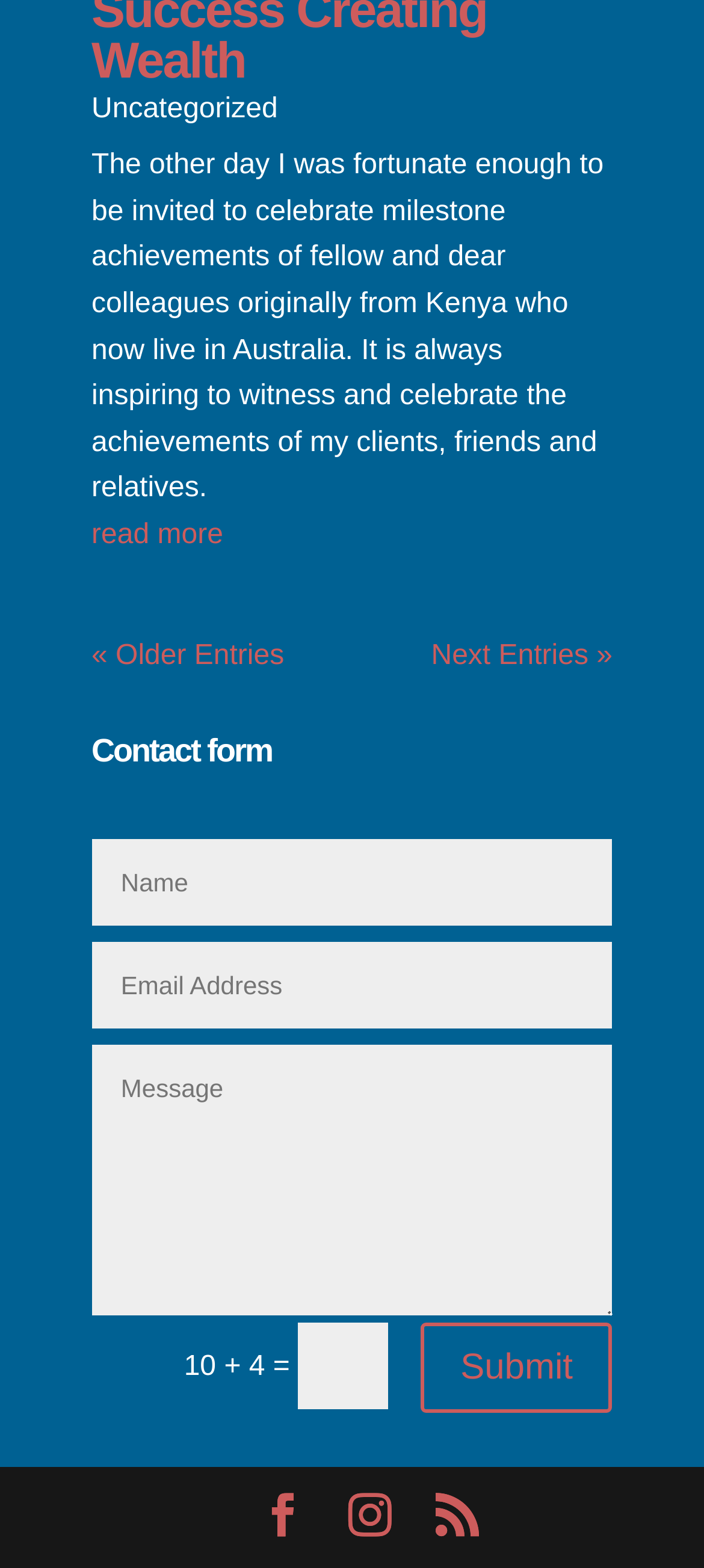Kindly provide the bounding box coordinates of the section you need to click on to fulfill the given instruction: "Fill out the contact form".

[0.131, 0.535, 0.87, 0.59]